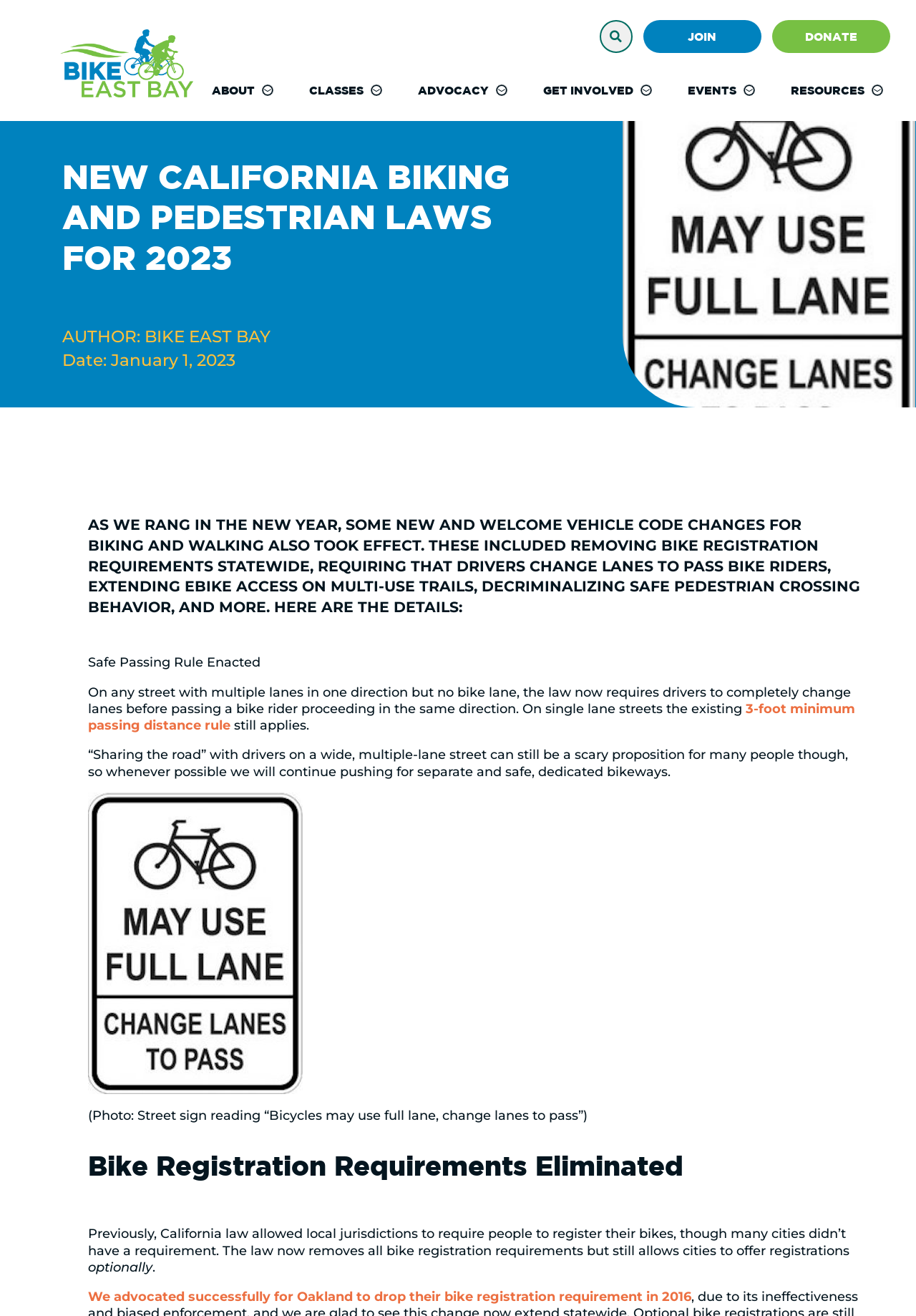Refer to the element description Get Involved and identify the corresponding bounding box in the screenshot. Format the coordinates as (top-left x, top-left y, bottom-right x, bottom-right y) with values in the range of 0 to 1.

[0.591, 0.057, 0.72, 0.081]